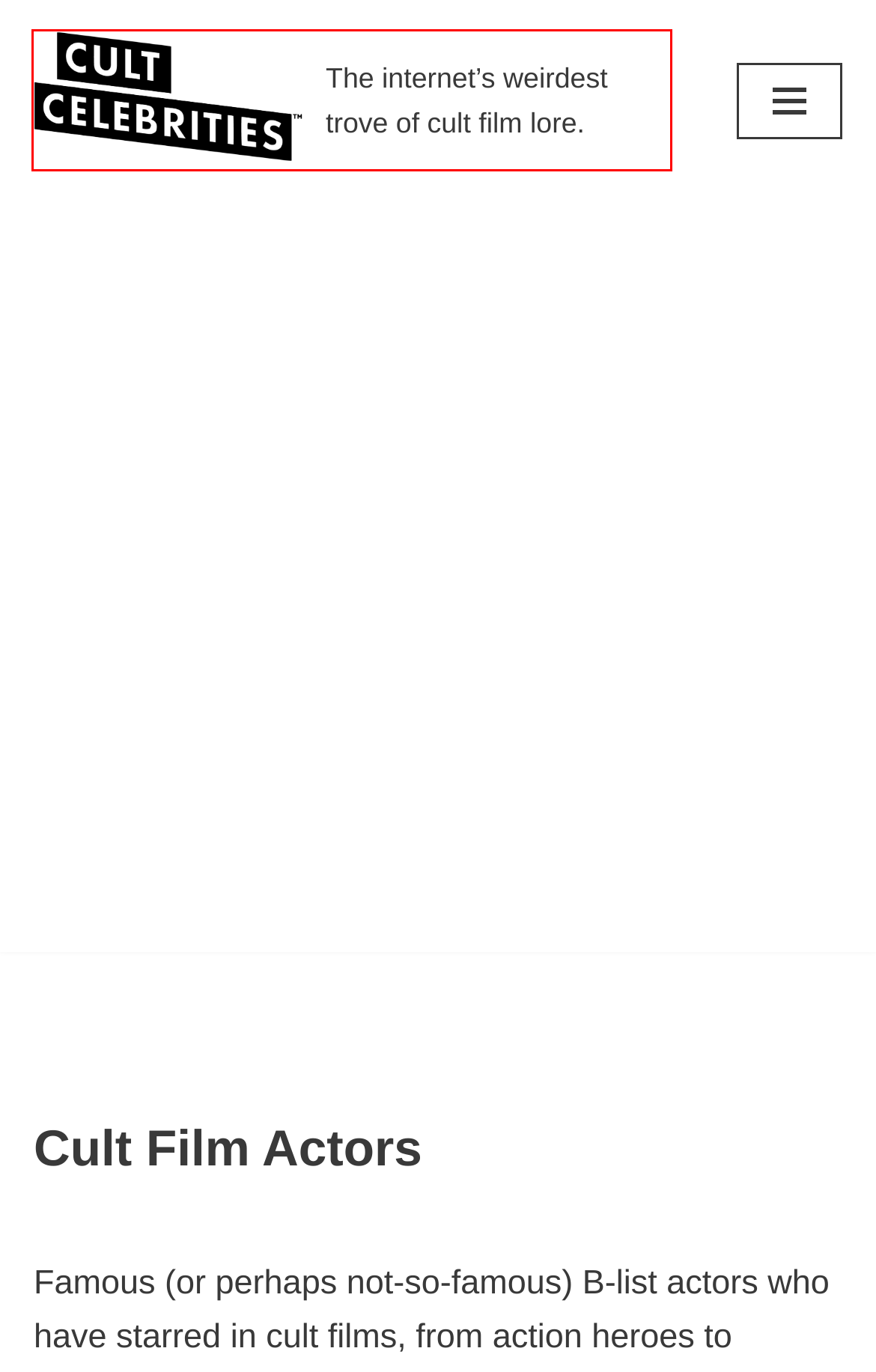Given a screenshot of a webpage with a red bounding box highlighting a UI element, determine which webpage description best matches the new webpage that appears after clicking the highlighted element. Here are the candidates:
A. Sword & Sorcery Films - Cult Celebrities
B. CultCelebrities.com | B-Movies, Cult Classic Films, & B-List Celebrities
C. Jack Nance - Cult Celebrities
D. Diego Abatantuono - Cult Celebrities
E. Cult Film Actresses - Cult Celebrities
F. Cult Sci-Fi Movies - Cult Celebrities
G. Eric DaRe - Cult Celebrities
H. Horror Films - Cult Celebrities

B